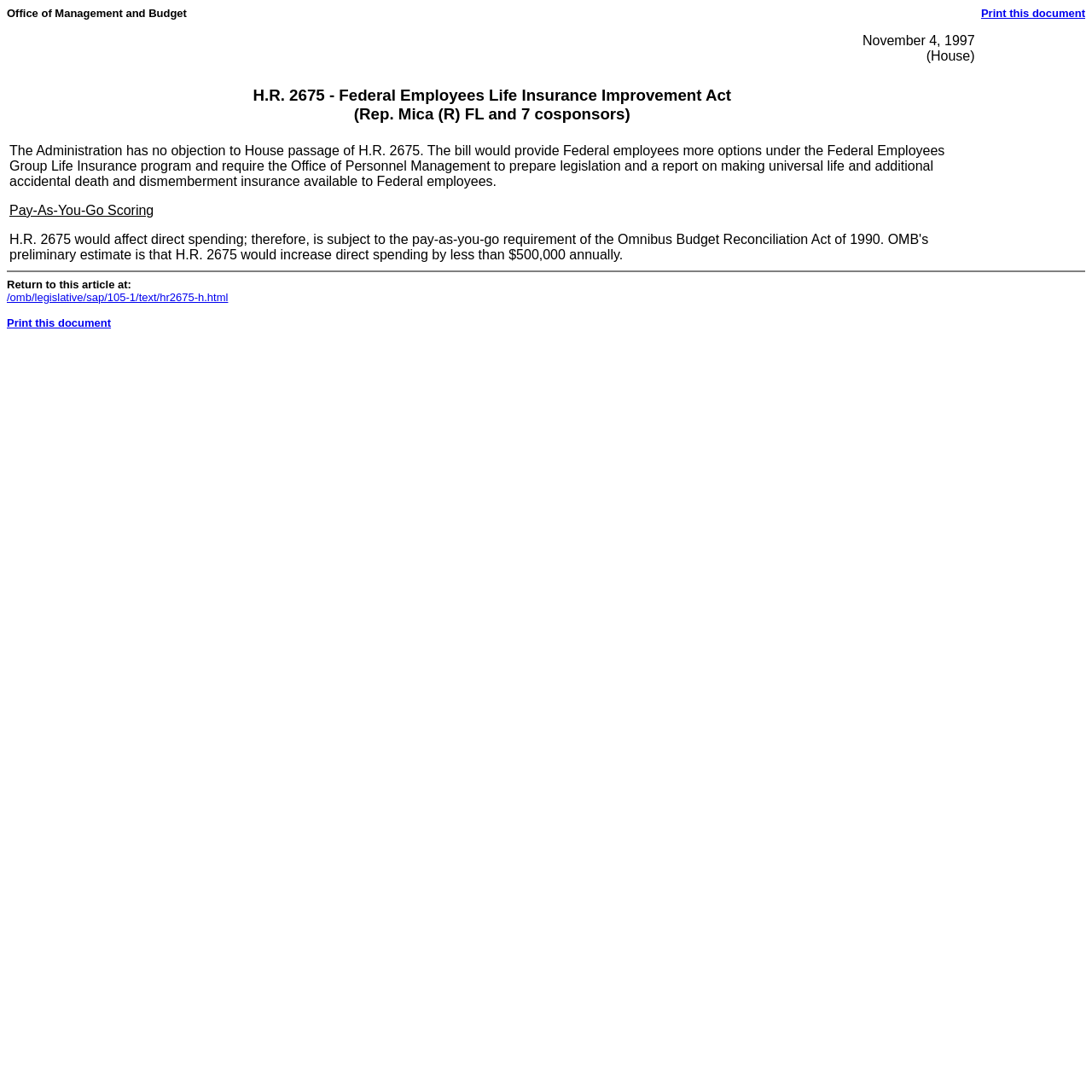Identify the bounding box of the HTML element described here: "Live Chat". Provide the coordinates as four float numbers between 0 and 1: [left, top, right, bottom].

None